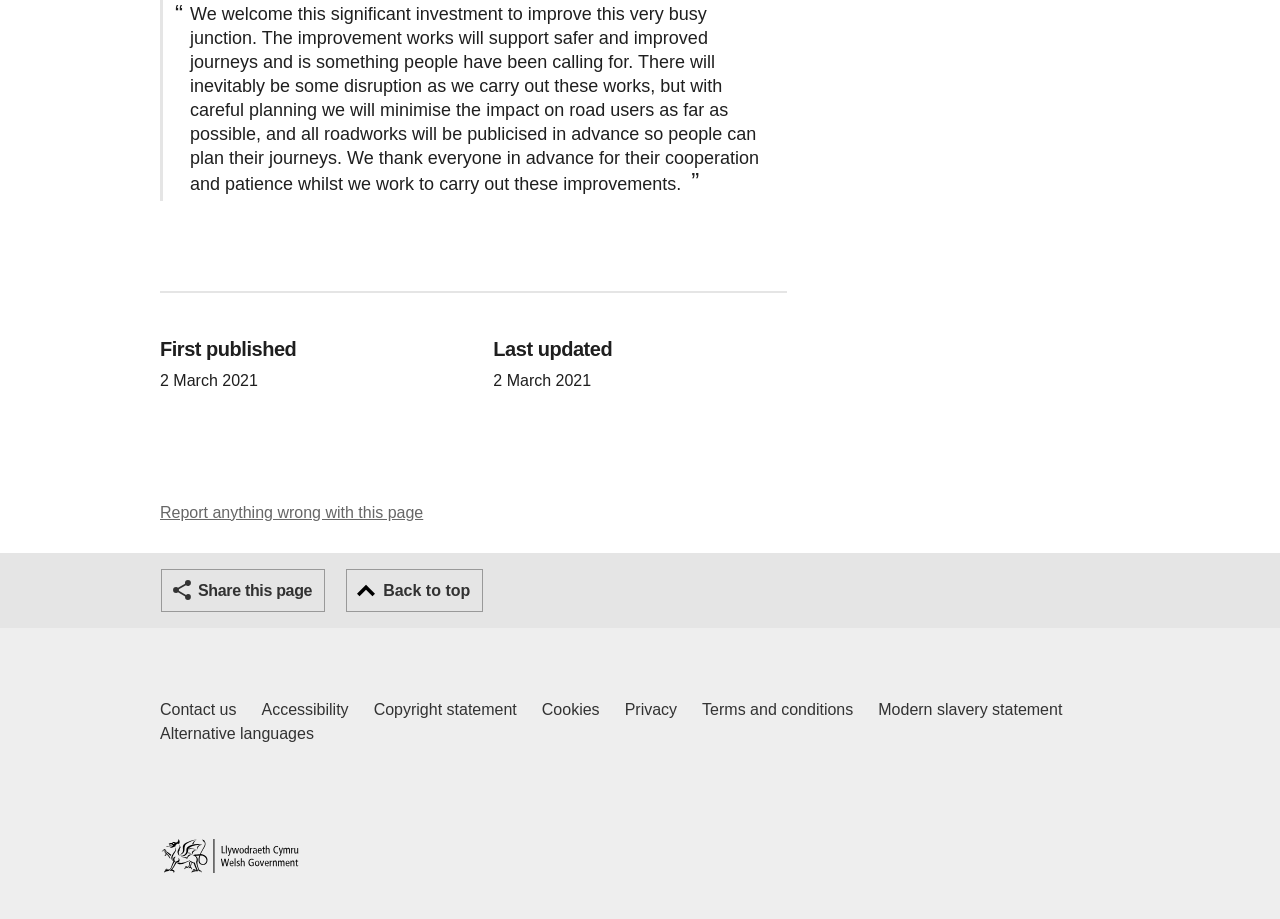Refer to the image and answer the question with as much detail as possible: What can be reported using the link at the top?

I found the link at the top of the page with the text 'Report anything wrong with this page', which suggests that users can report any issues with the page using this link.